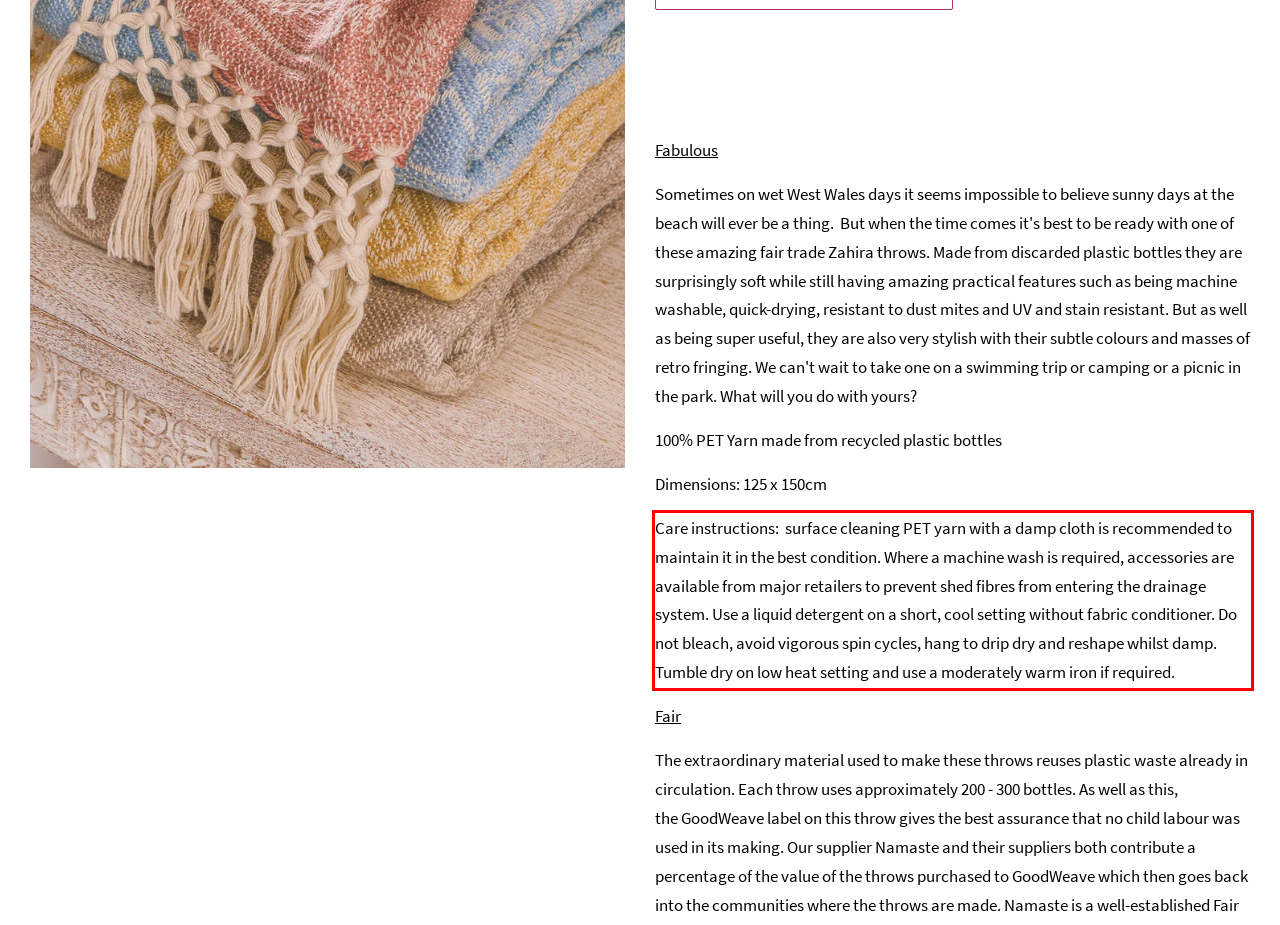Please identify and extract the text content from the UI element encased in a red bounding box on the provided webpage screenshot.

Care instructions: surface cleaning PET yarn with a damp cloth is recommended to maintain it in the best condition. Where a machine wash is required, accessories are available from major retailers to prevent shed fibres from entering the drainage system. Use a liquid detergent on a short, cool setting without fabric conditioner. Do not bleach, avoid vigorous spin cycles, hang to drip dry and reshape whilst damp. Tumble dry on low heat setting and use a moderately warm iron if required.